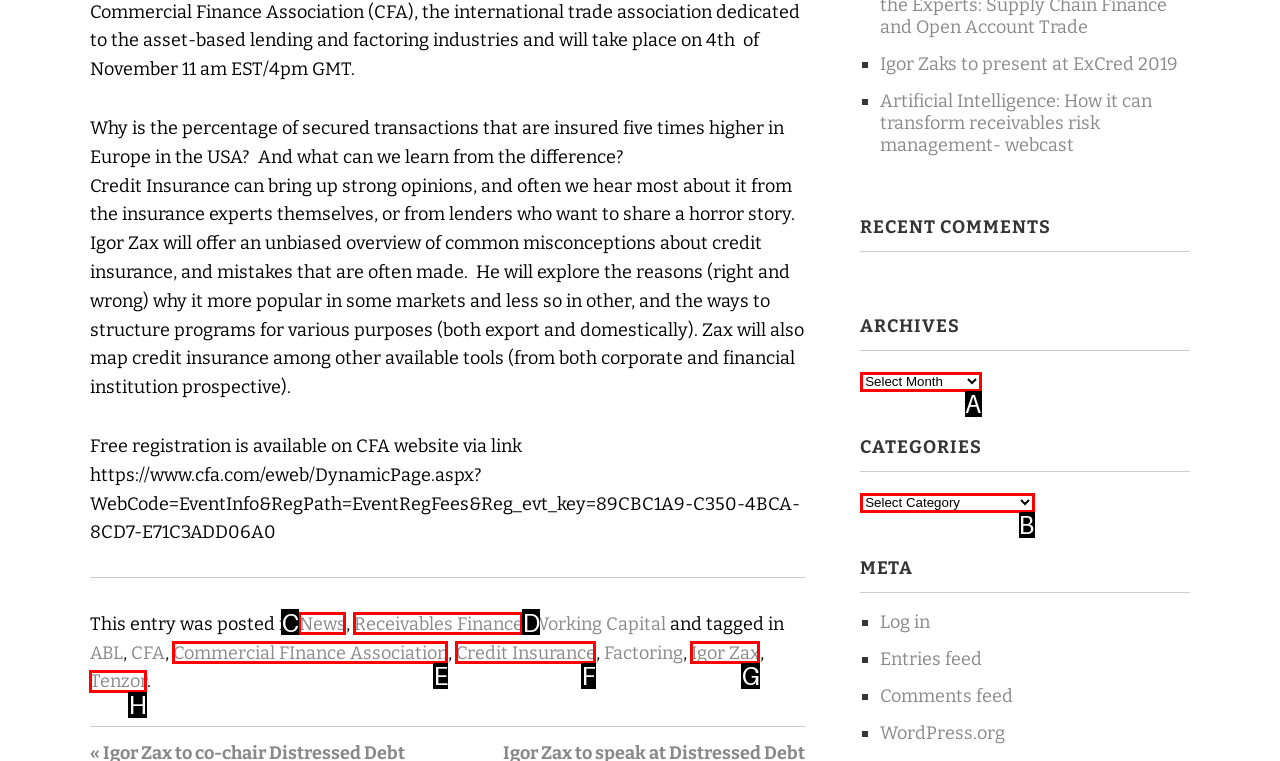Which UI element corresponds to this description: Commercial FInance Association
Reply with the letter of the correct option.

E